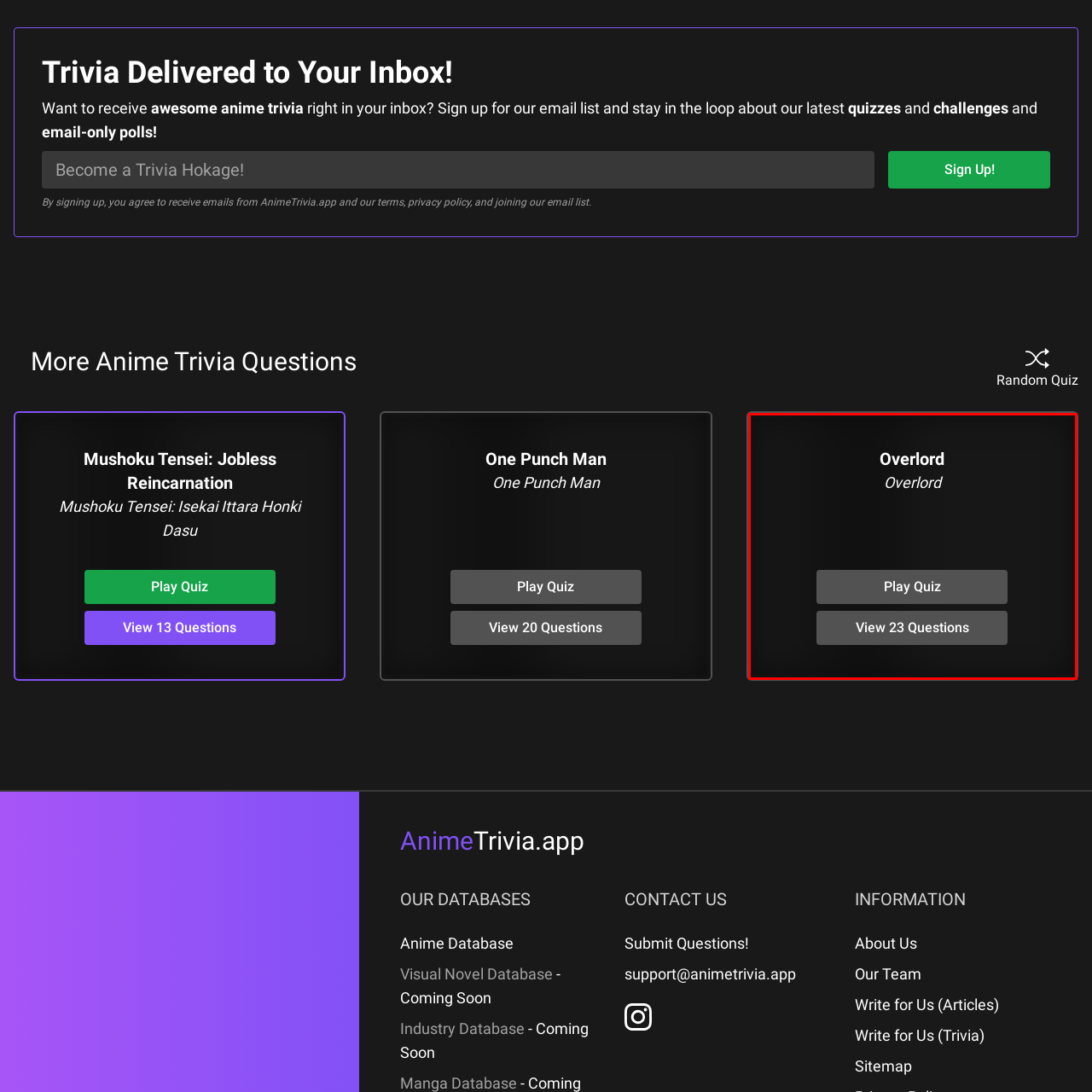Pay attention to the image encased in the red boundary and reply to the question using a single word or phrase:
How many questions are available in the quiz?

23